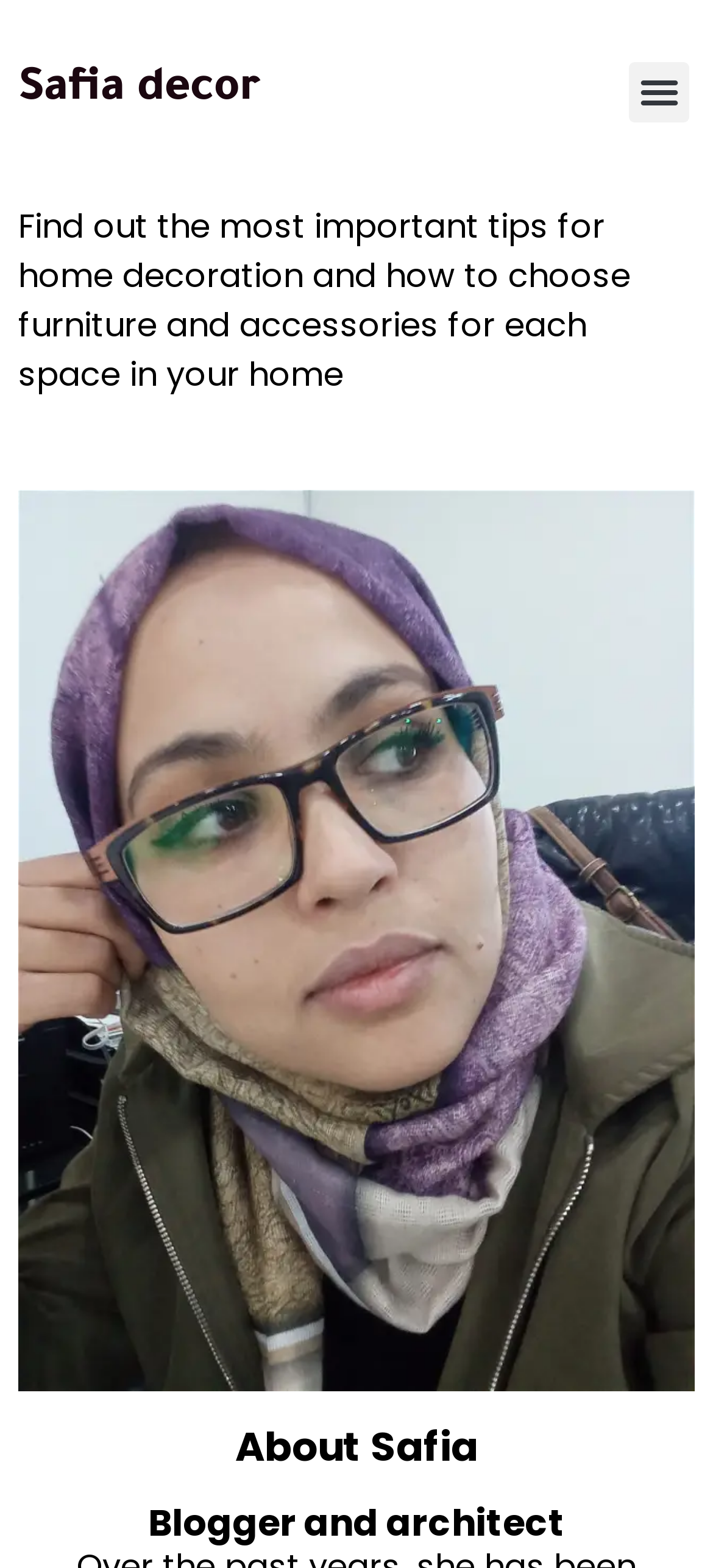From the screenshot, find the bounding box of the UI element matching this description: "Main Menu". Supply the bounding box coordinates in the form [left, top, right, bottom], each a float between 0 and 1.

None